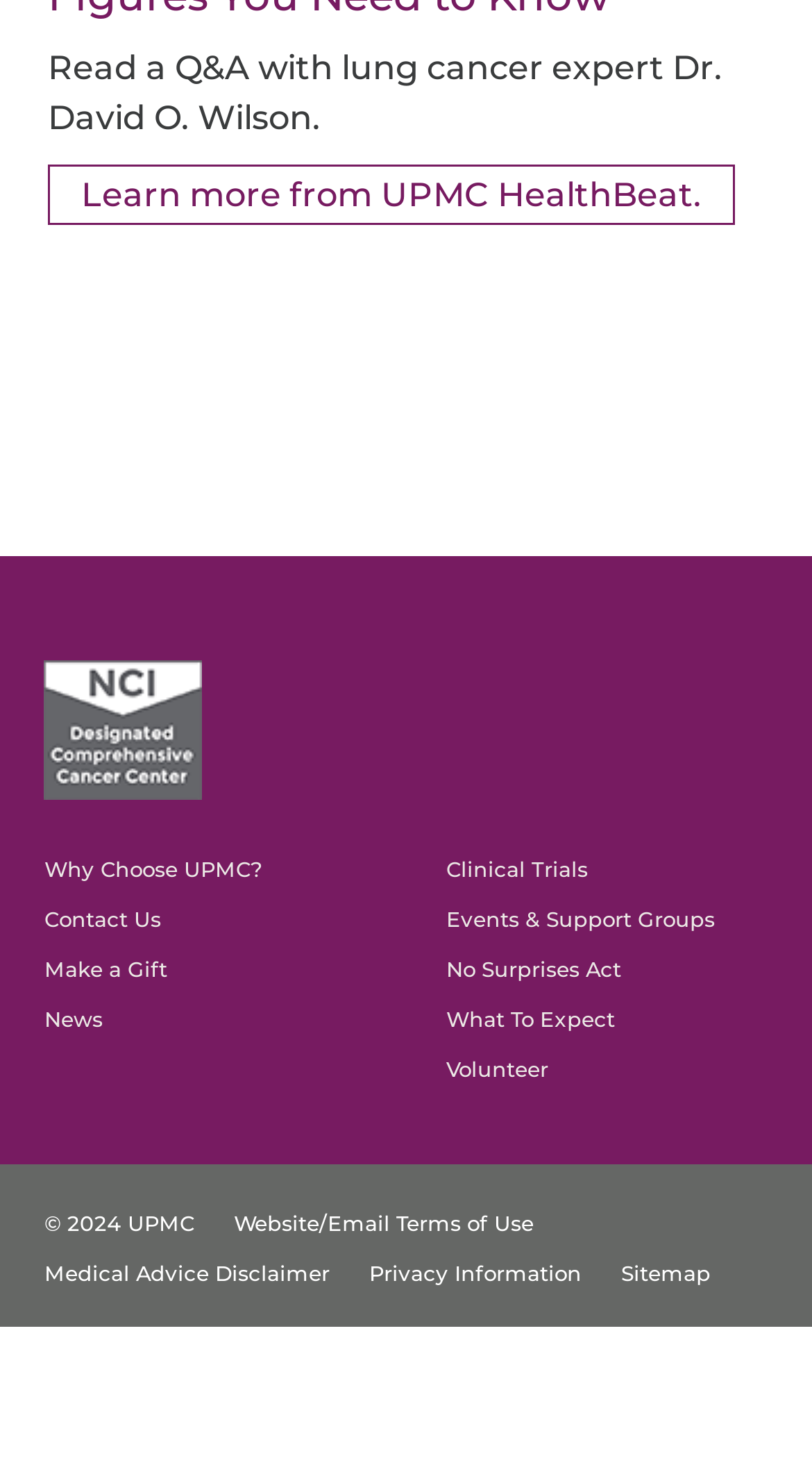Locate the bounding box coordinates of the clickable element to fulfill the following instruction: "Contact Us.". Provide the coordinates as four float numbers between 0 and 1 in the format [left, top, right, bottom].

[0.054, 0.611, 0.198, 0.63]